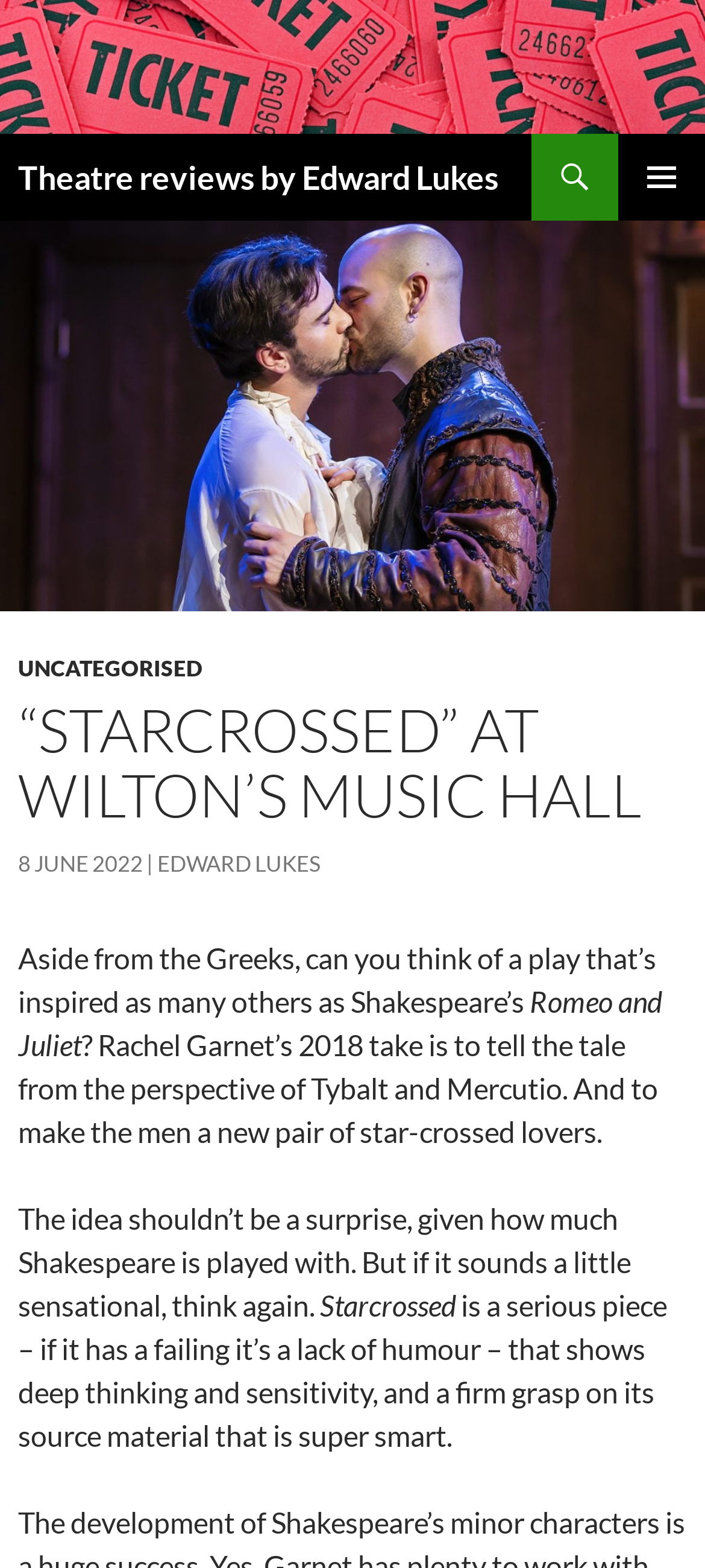Calculate the bounding box coordinates for the UI element based on the following description: "8 June 2022". Ensure the coordinates are four float numbers between 0 and 1, i.e., [left, top, right, bottom].

[0.026, 0.543, 0.203, 0.56]